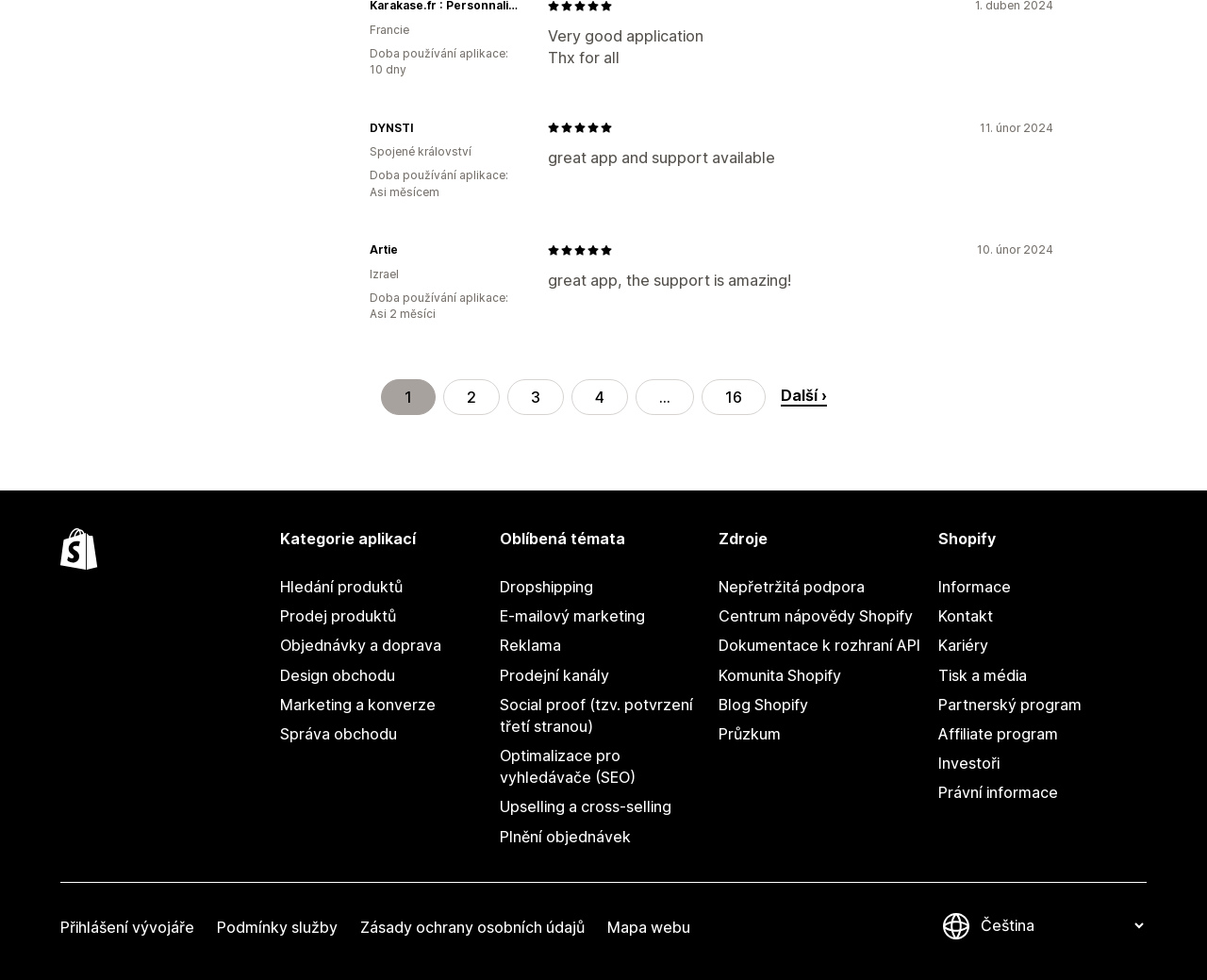Calculate the bounding box coordinates for the UI element based on the following description: "3". Ensure the coordinates are four float numbers between 0 and 1, i.e., [left, top, right, bottom].

[0.42, 0.387, 0.467, 0.423]